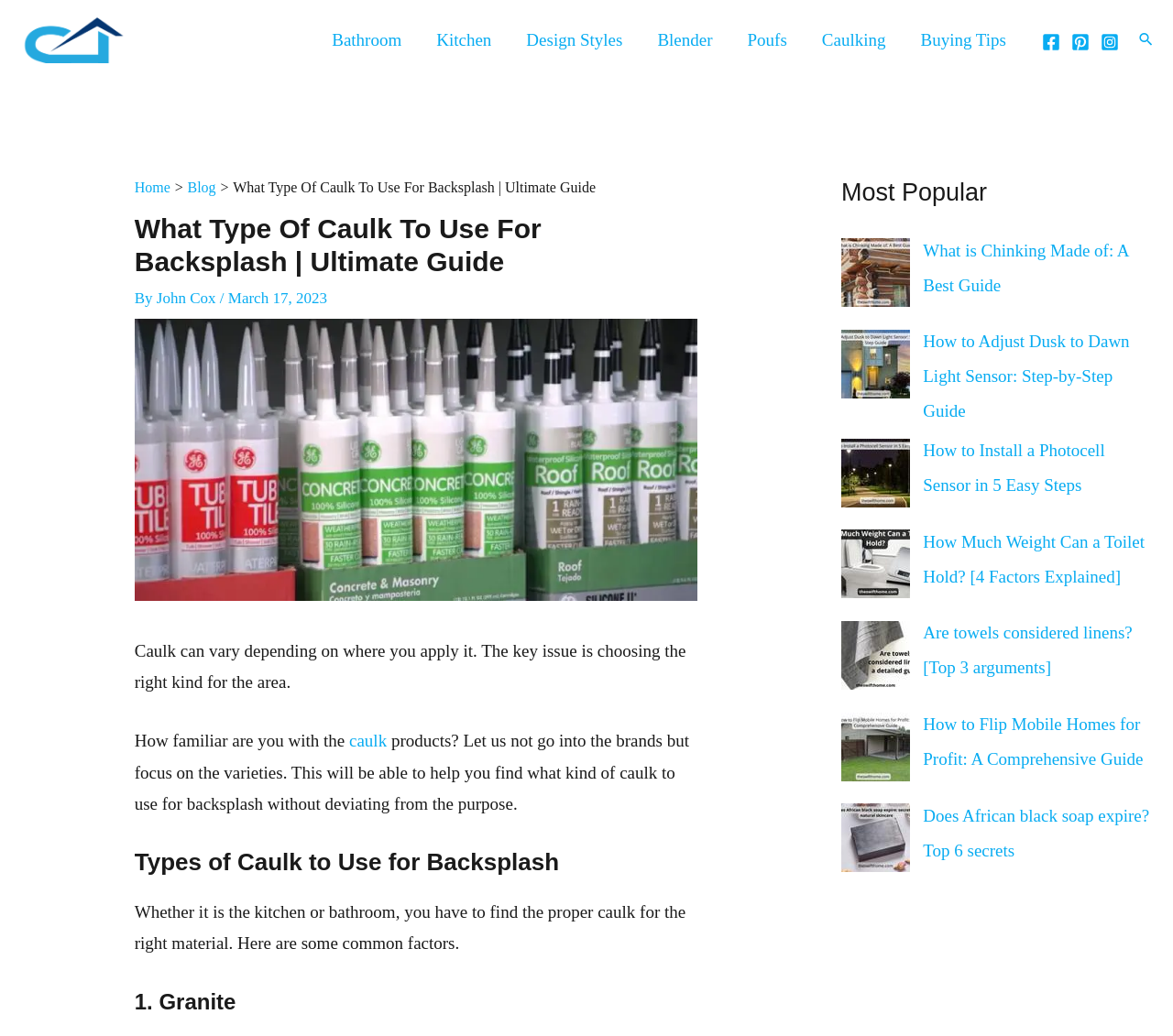Please provide a comprehensive response to the question below by analyzing the image: 
What is the author of this article?

The author of this article can be found in the header section of the webpage, where it says 'By John Cox'.